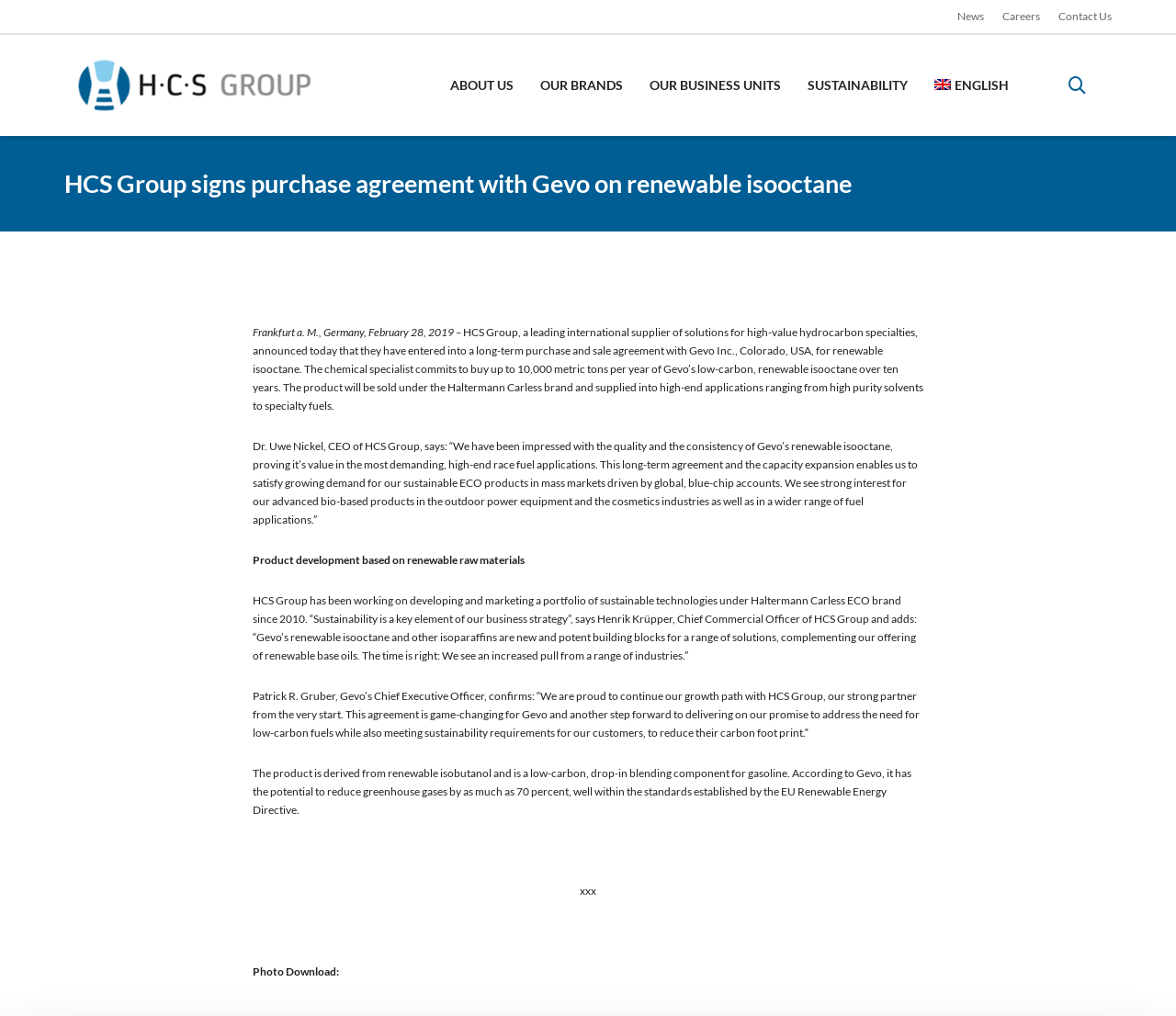Give an in-depth explanation of the webpage layout and content.

The webpage is about HCS Group, a leading international supplier of solutions for high-value hydrocarbon specialties, and its long-term purchase agreement with Gevo Inc. for renewable isooctane. 

At the top of the page, there are several links, including "News", "Careers", "Contact Us", and the company's logo, "HCS Group", accompanied by an image. 

Below these links, there is a heading that reads "HCS Group signs purchase agreement with Gevo on renewable isooctane". 

Under this heading, there are several paragraphs of text that provide more information about the agreement. The text is divided into sections, with quotes from Dr. Uwe Nickel, CEO of HCS Group, and Patrick R. Gruber, Gevo's Chief Executive Officer. 

The text describes the product, renewable isooctane, and its potential to reduce greenhouse gases by as much as 70 percent. It also mentions HCS Group's commitment to sustainability and its development of a portfolio of sustainable technologies under the Haltermann Carless ECO brand. 

At the bottom of the page, there is a section for photo download. 

On the right side of the page, there is a banner with a button to "Allow all cookies" and a "Close banner" button accompanied by an image.